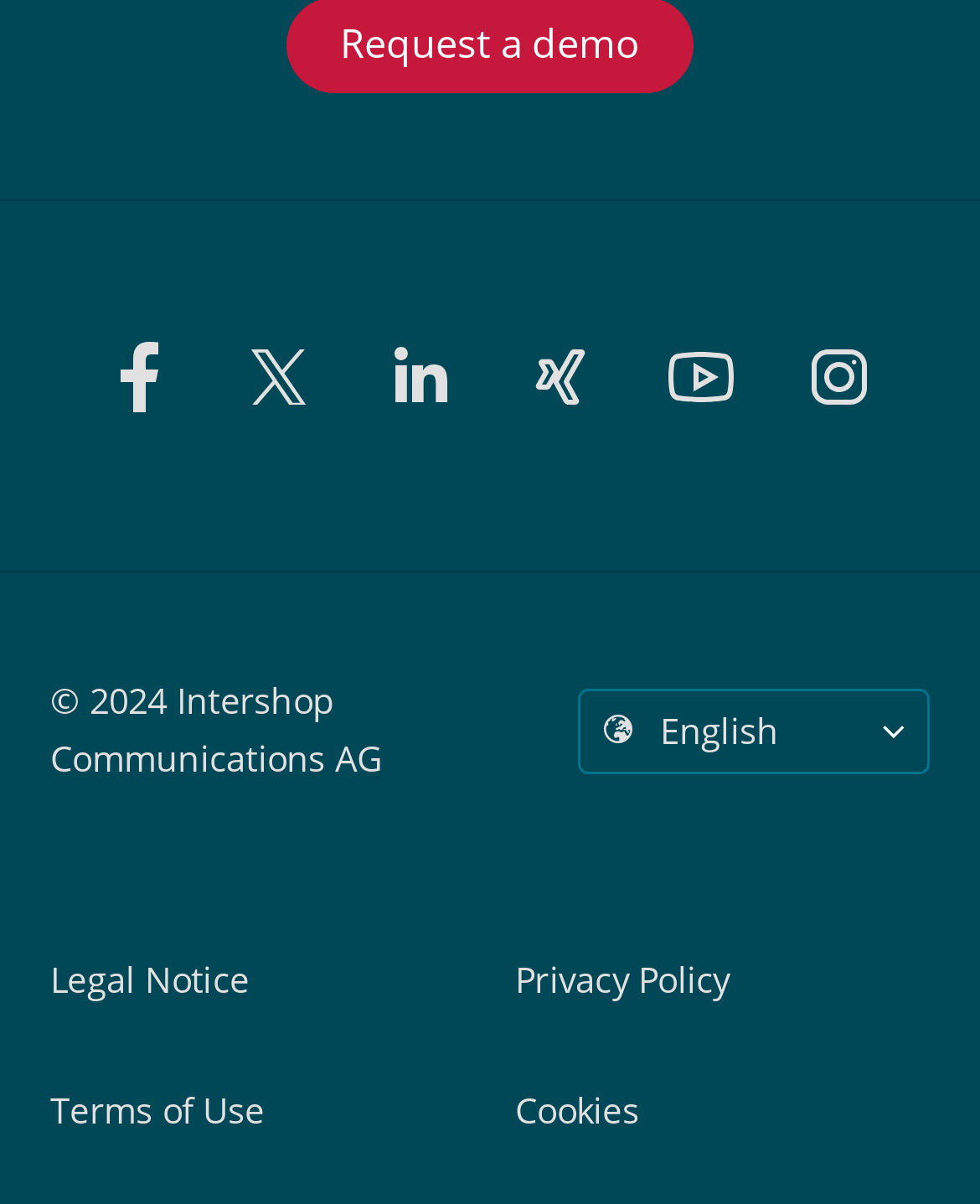Give a concise answer using one word or a phrase to the following question:
What language is selected?

English